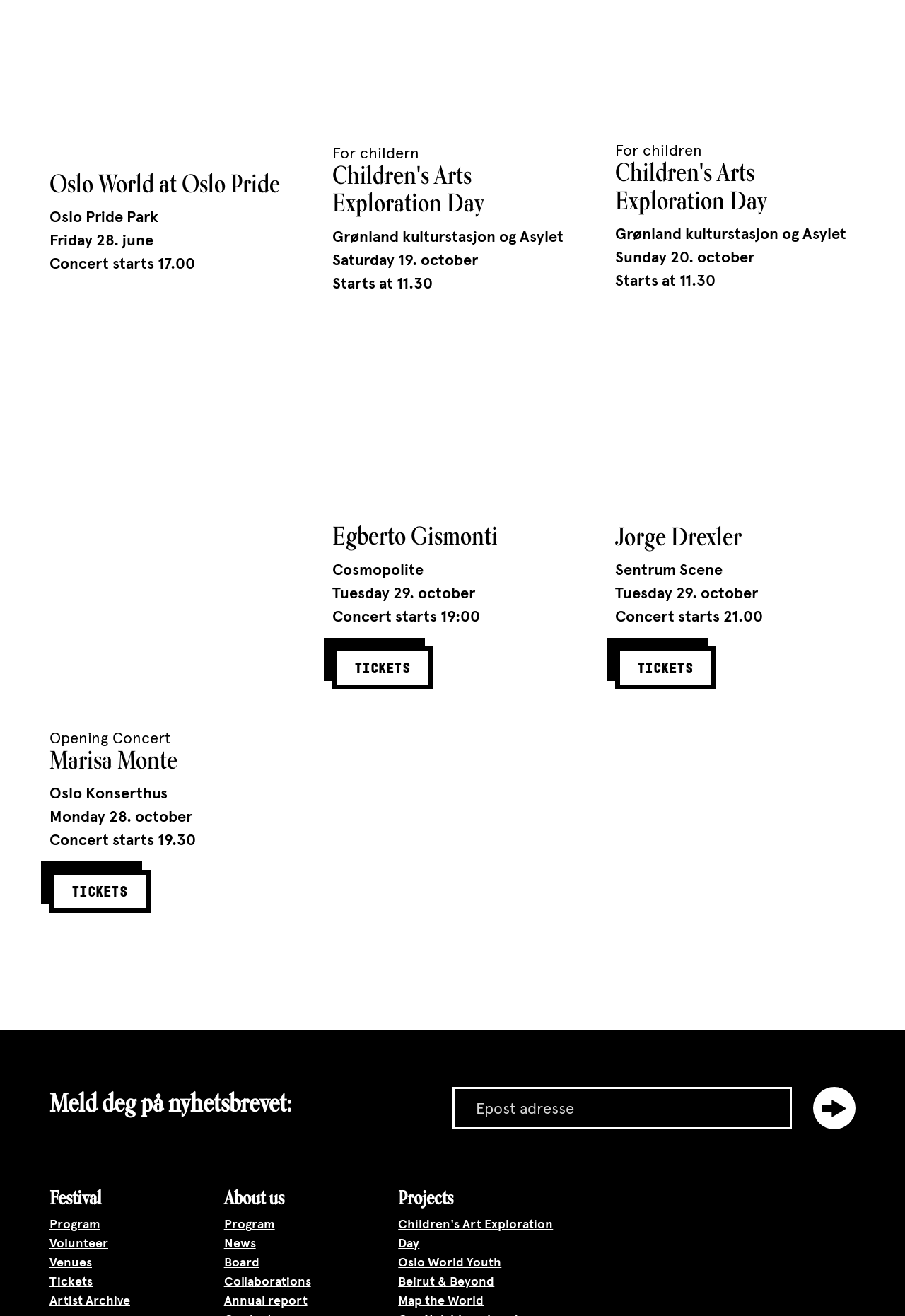Determine the bounding box coordinates for the region that must be clicked to execute the following instruction: "Click on the link to Oslo World at Oslo Pride".

[0.055, 0.127, 0.309, 0.156]